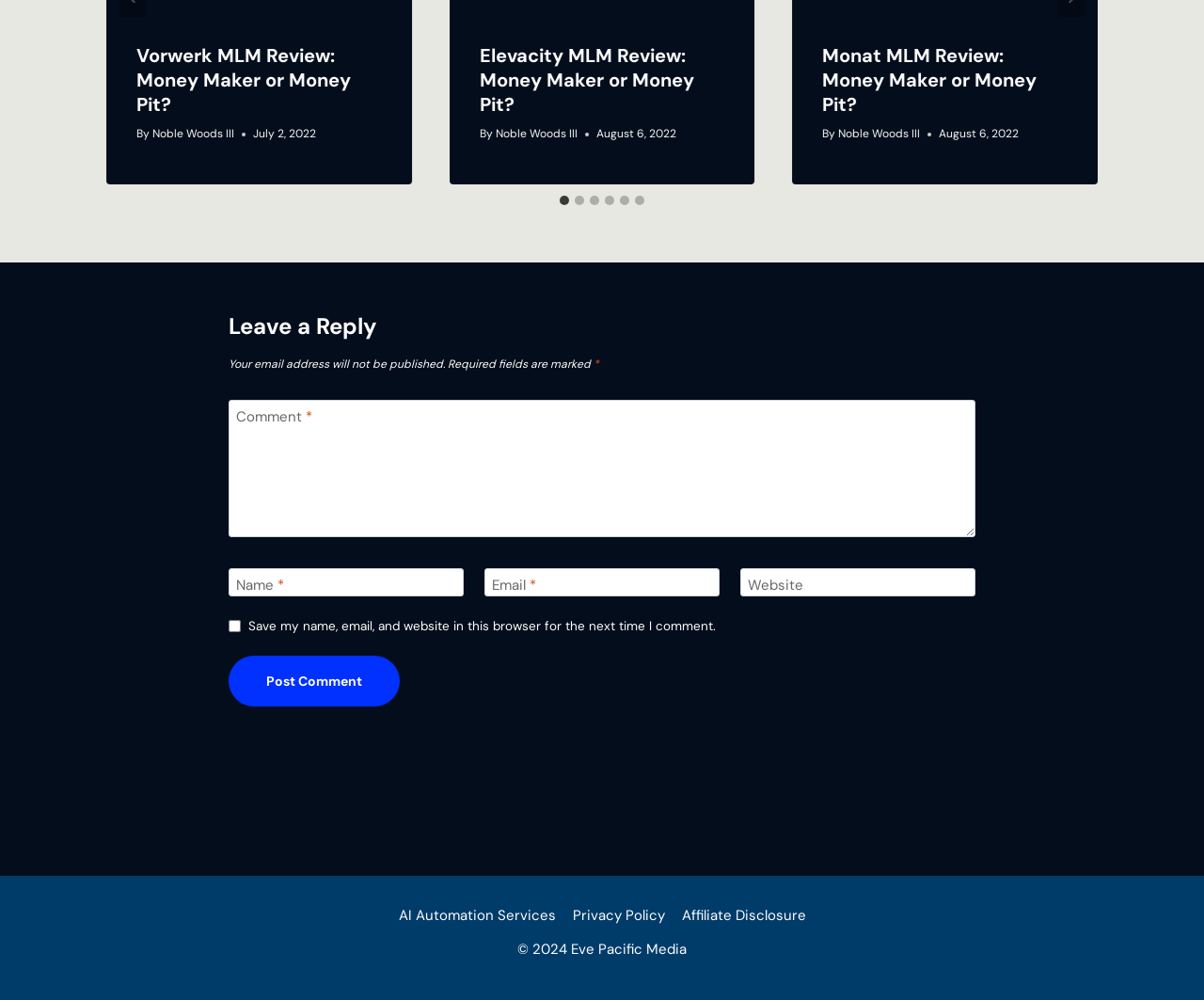Identify the bounding box coordinates of the element to click to follow this instruction: 'Enter a comment in the 'Comment *' textbox'. Ensure the coordinates are four float values between 0 and 1, provided as [left, top, right, bottom].

[0.19, 0.399, 0.81, 0.537]